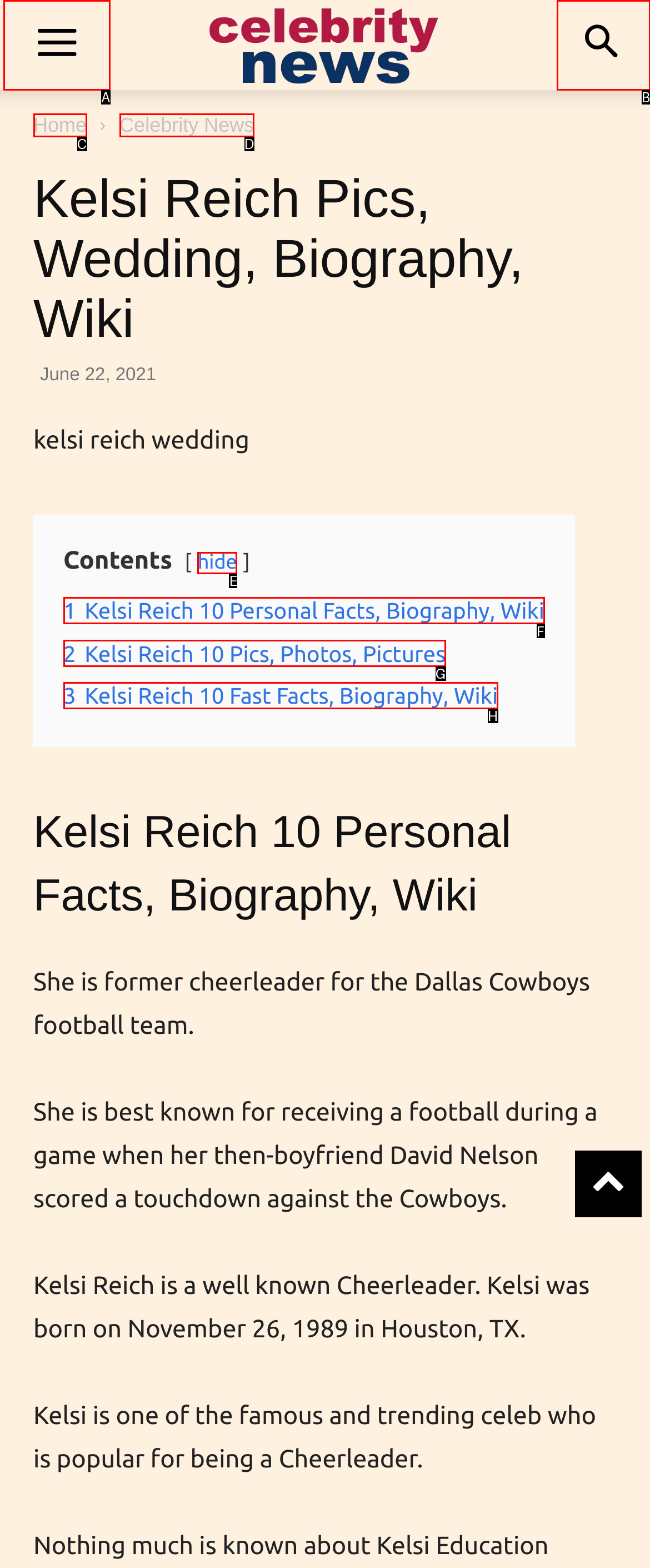Choose the letter of the UI element that aligns with the following description: aria-label="mobile-toggle"
State your answer as the letter from the listed options.

A